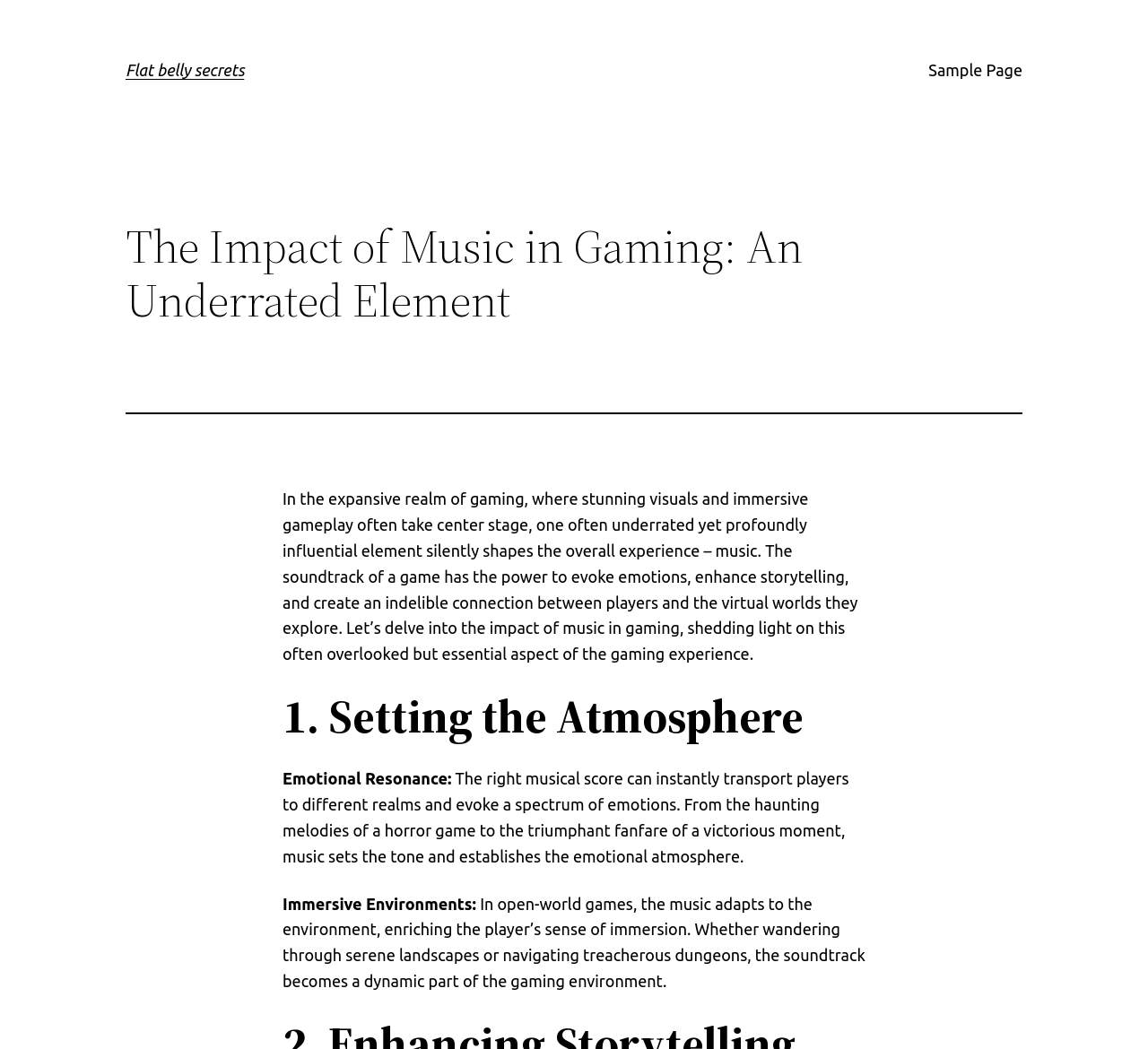Locate and extract the headline of this webpage.

Flat belly secrets